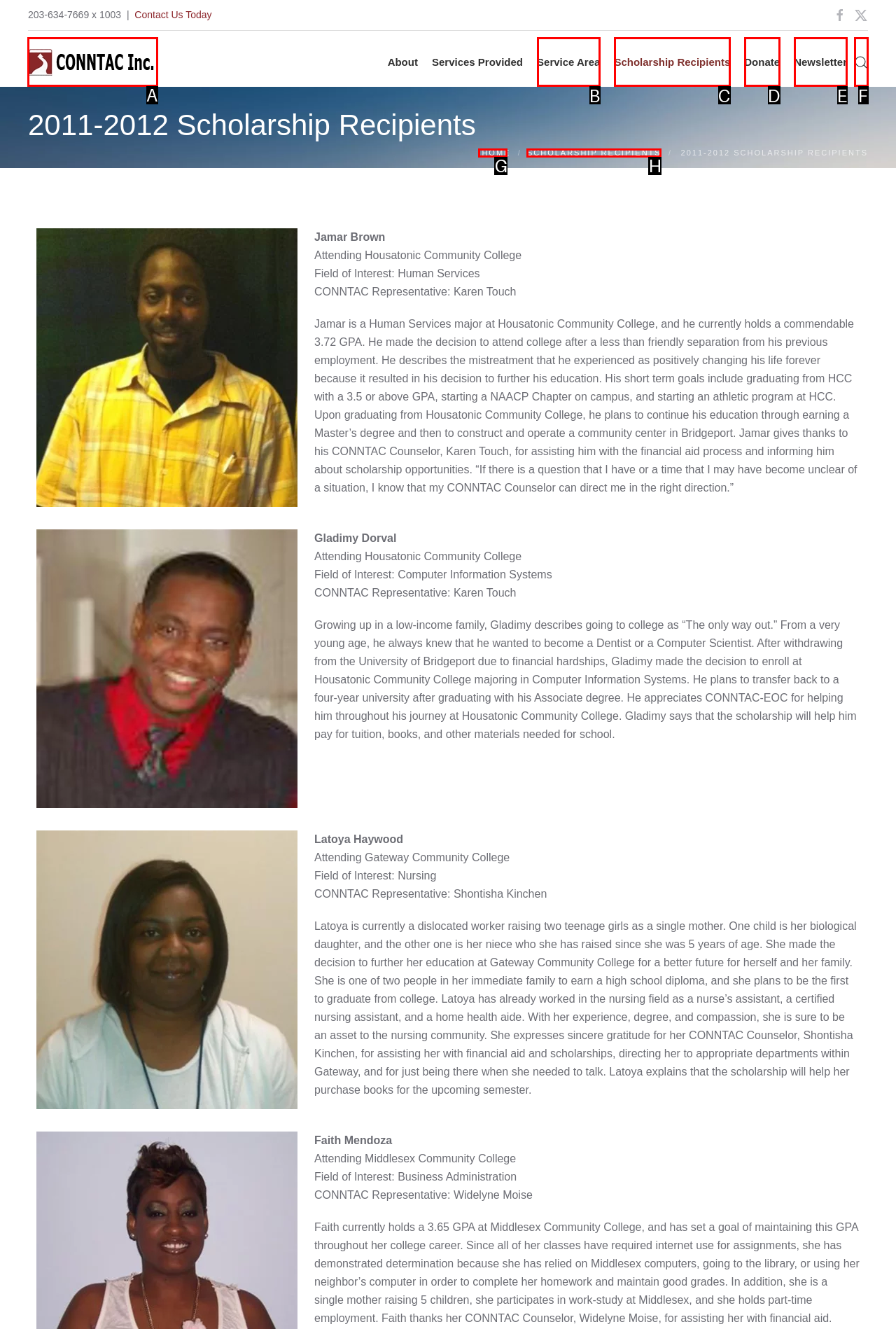Which choice should you pick to execute the task: Click 'Back to home'
Respond with the letter associated with the correct option only.

A